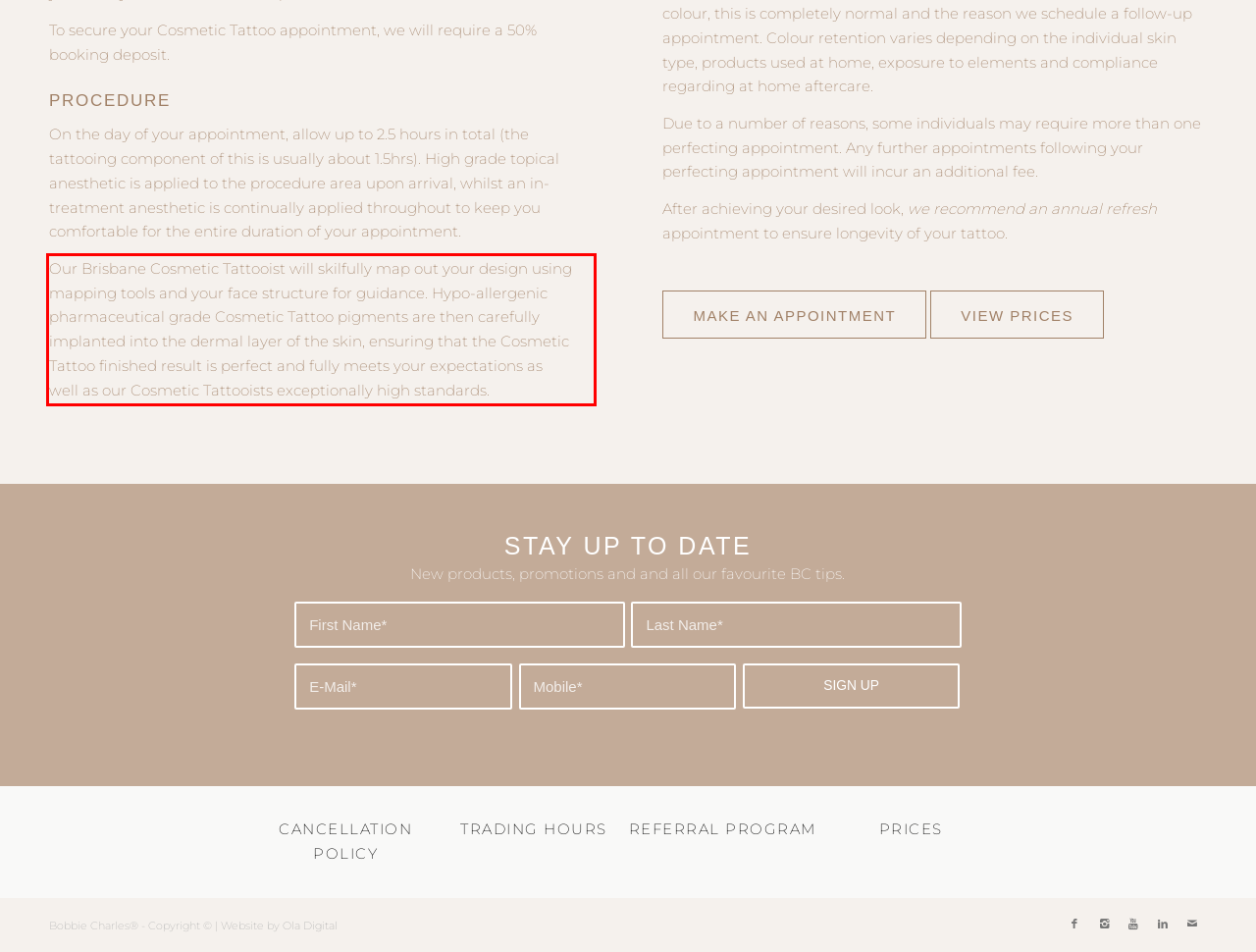In the screenshot of the webpage, find the red bounding box and perform OCR to obtain the text content restricted within this red bounding box.

Our Brisbane Cosmetic Tattooist will skilfully map out your design using mapping tools and your face structure for guidance. Hypo-allergenic pharmaceutical grade Cosmetic Tattoo pigments are then carefully implanted into the dermal layer of the skin, ensuring that the Cosmetic Tattoo finished result is perfect and fully meets your expectations as well as our Cosmetic Tattooists exceptionally high standards.